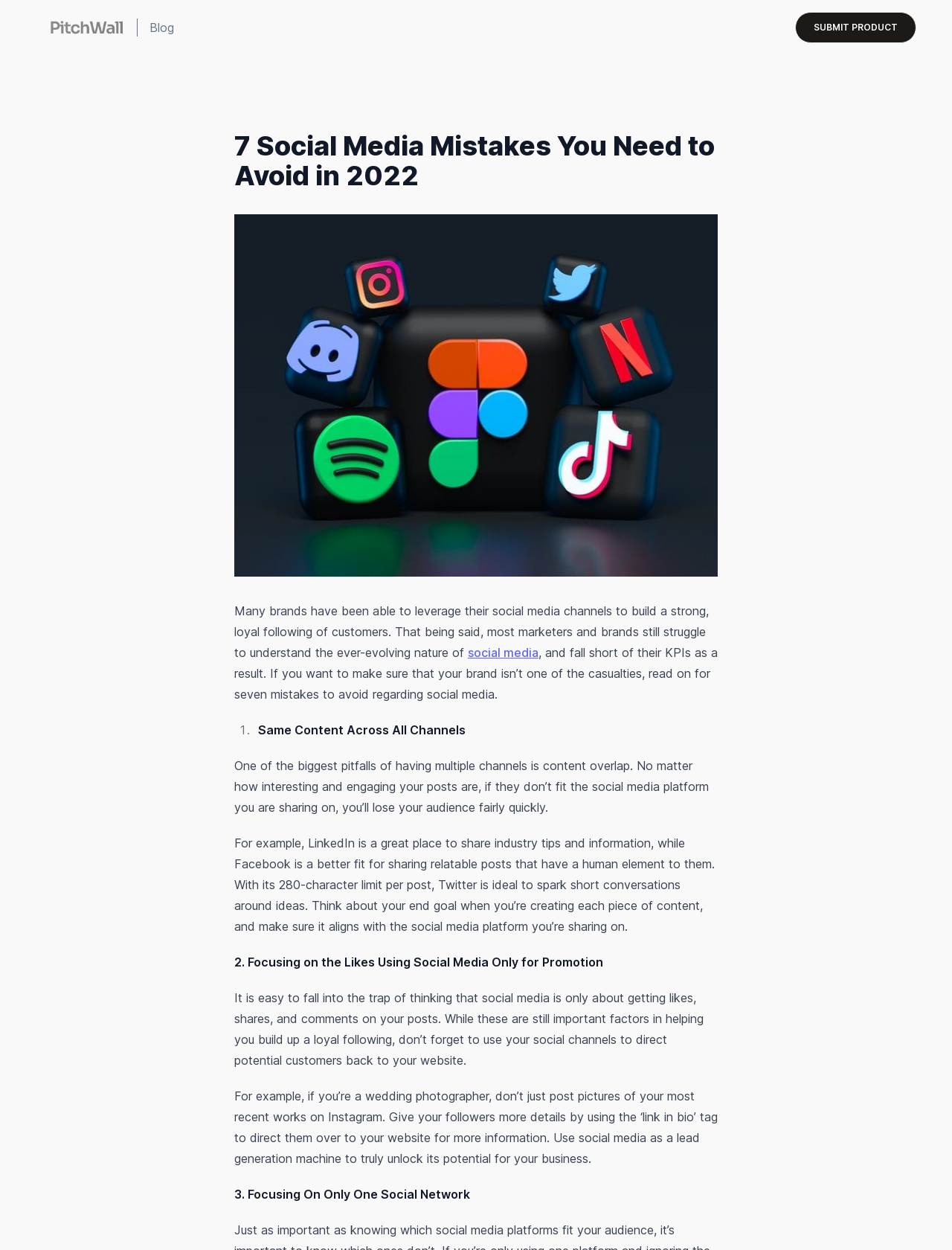What is the call-to-action in the article?
Can you provide an in-depth and detailed response to the question?

The article encourages readers to 'read on for seven mistakes to avoid regarding social media' in order to ensure that their brand isn't one of the casualties, as mentioned in the introductory paragraph.